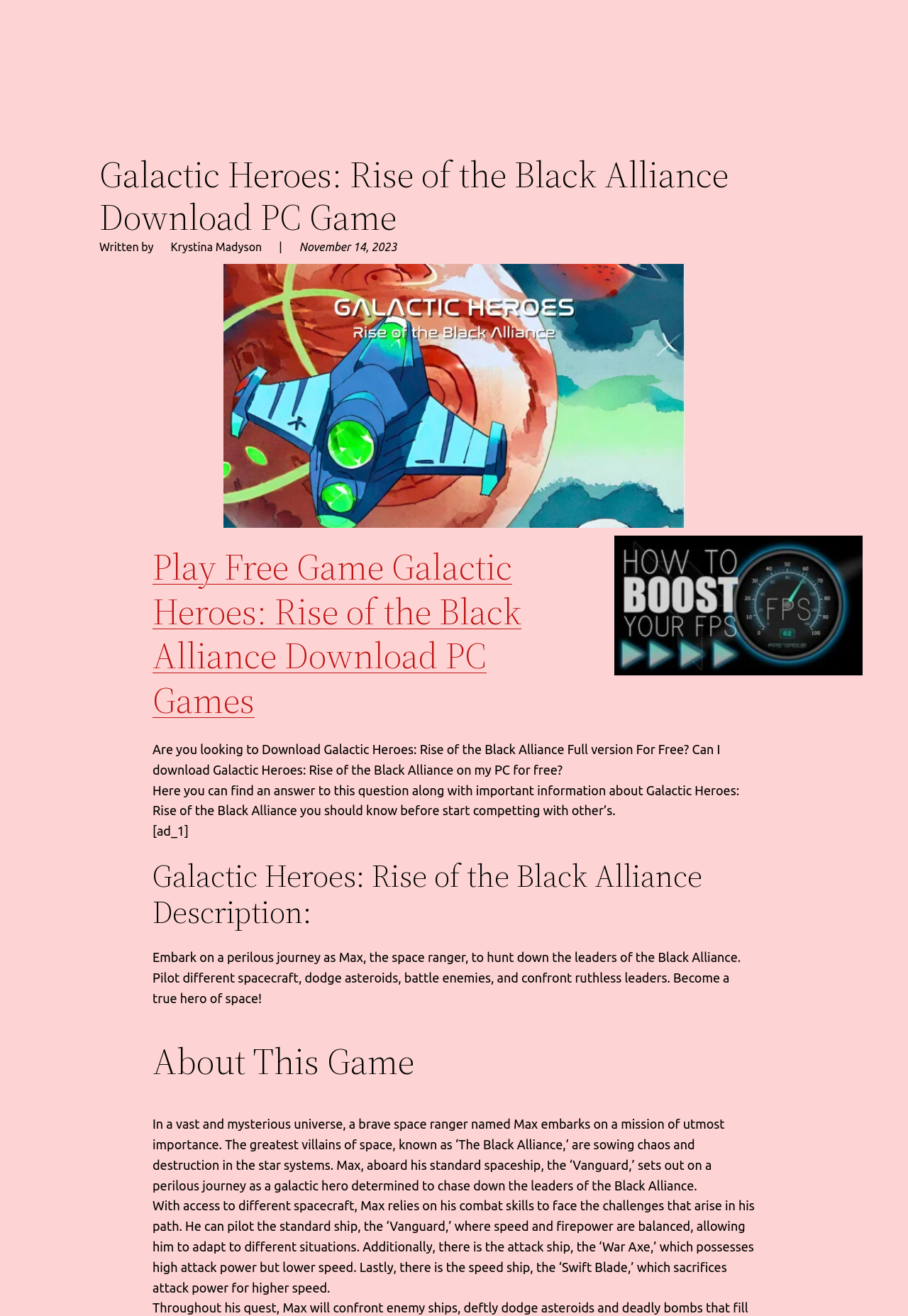Use a single word or phrase to answer the question: 
What is the role of Max in the game?

Space ranger